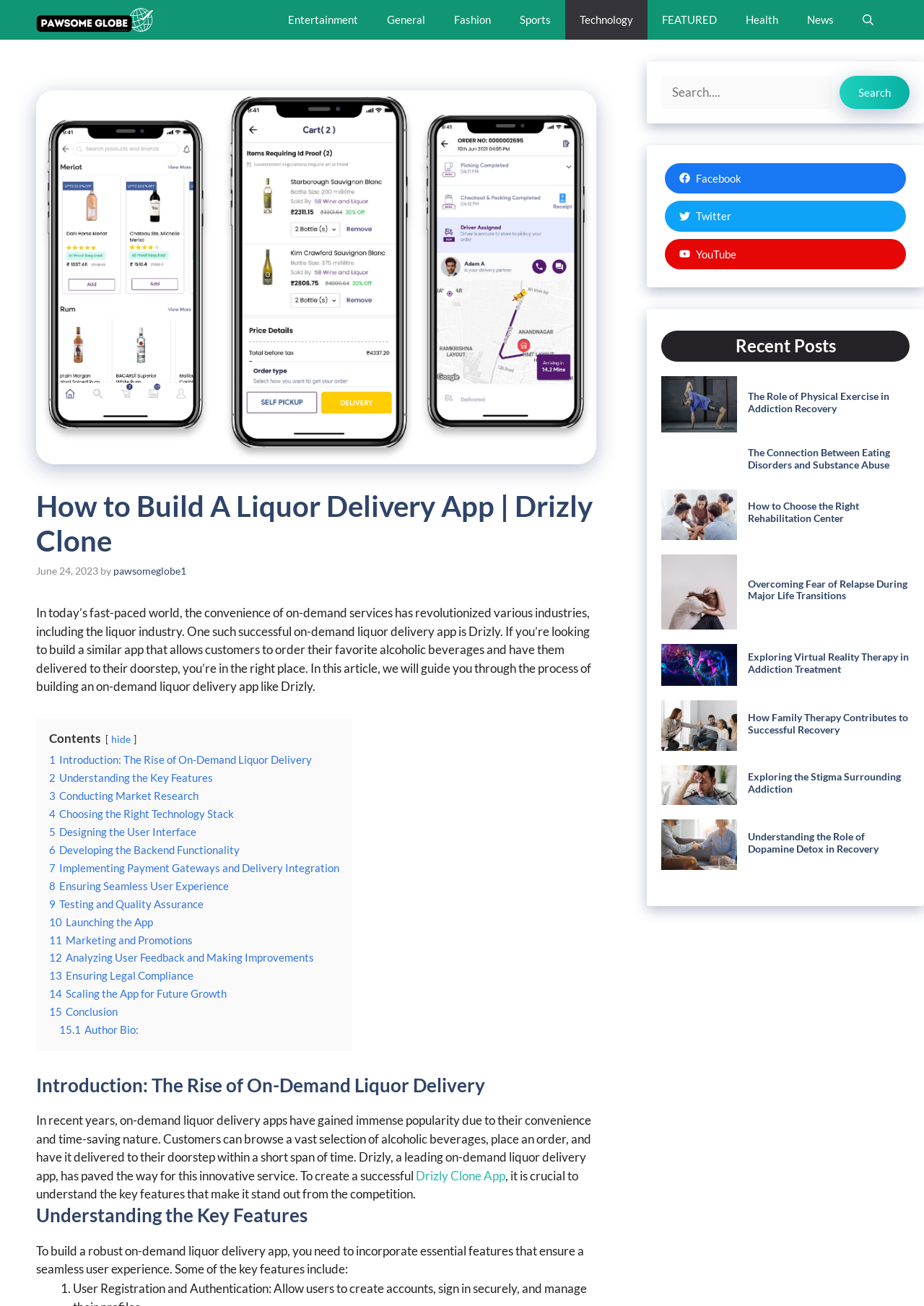What is the purpose of the article?
Please respond to the question with a detailed and informative answer.

The article aims to guide the reader through the process of building an on-demand liquor delivery app like Drizly, providing a step-by-step approach to creating a successful app.